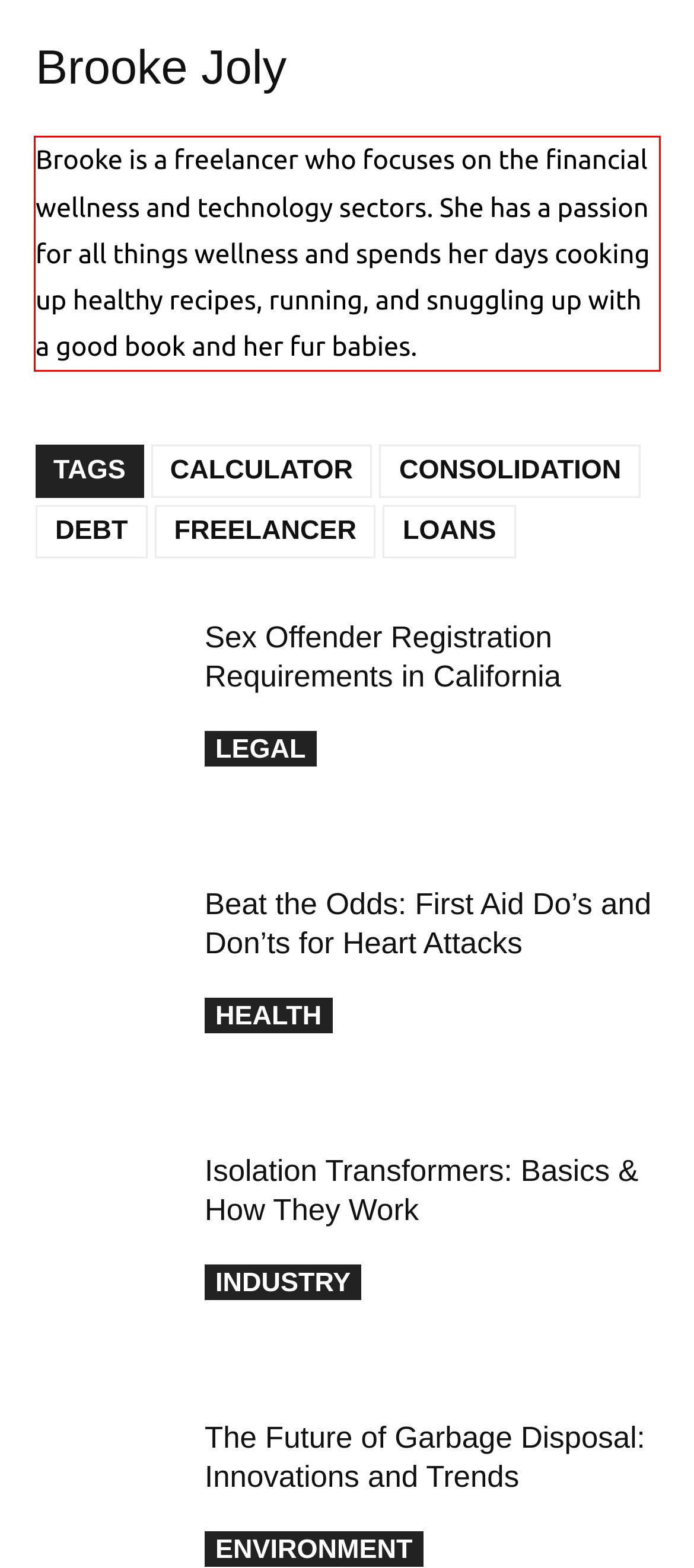You have a webpage screenshot with a red rectangle surrounding a UI element. Extract the text content from within this red bounding box.

Brooke is a freelancer who focuses on the financial wellness and technology sectors. She has a passion for all things wellness and spends her days cooking up healthy recipes, running, and snuggling up with a good book and her fur babies.